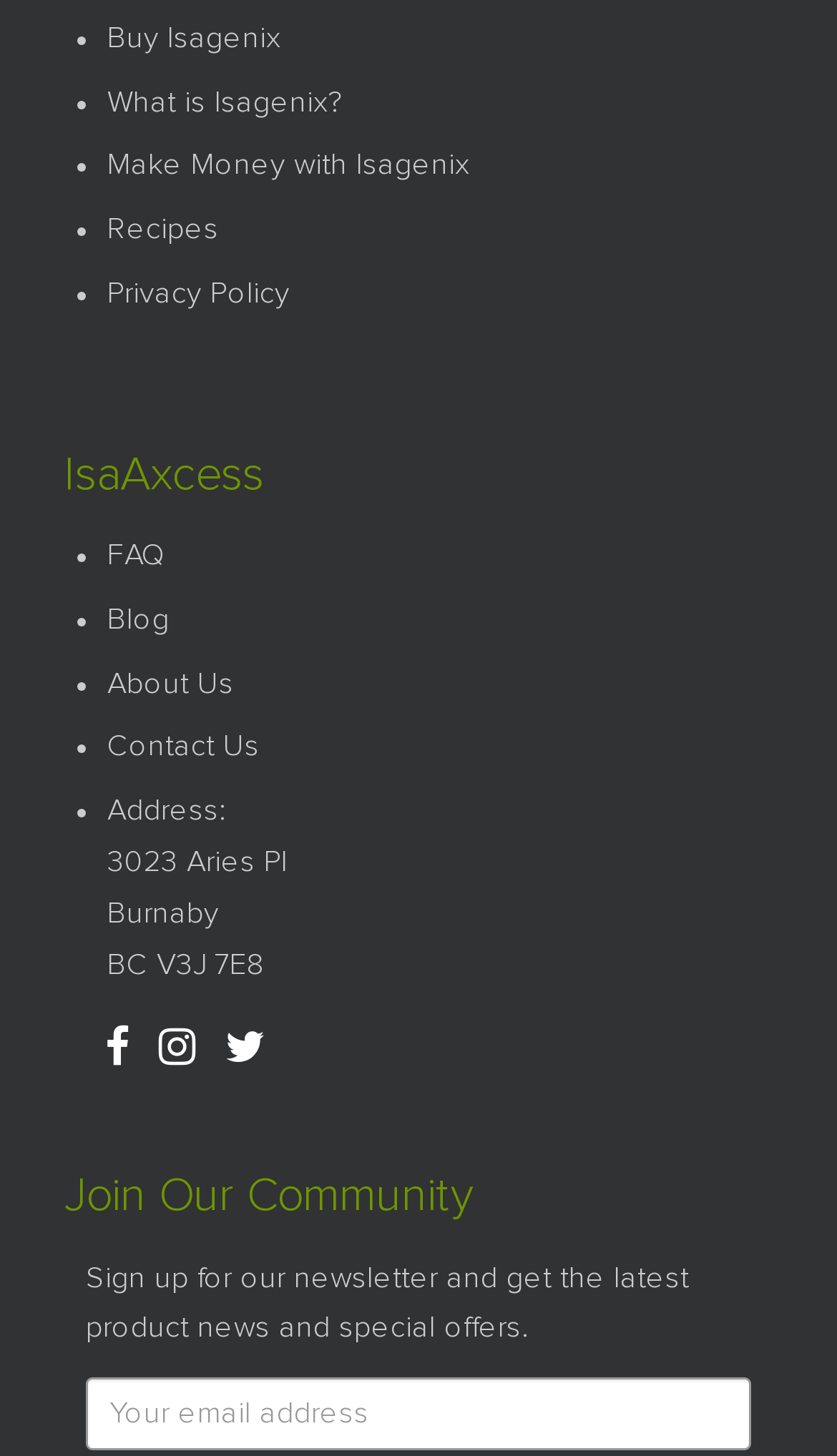Give the bounding box coordinates for this UI element: "Recipes". The coordinates should be four float numbers between 0 and 1, arranged as [left, top, right, bottom].

[0.128, 0.148, 0.262, 0.168]